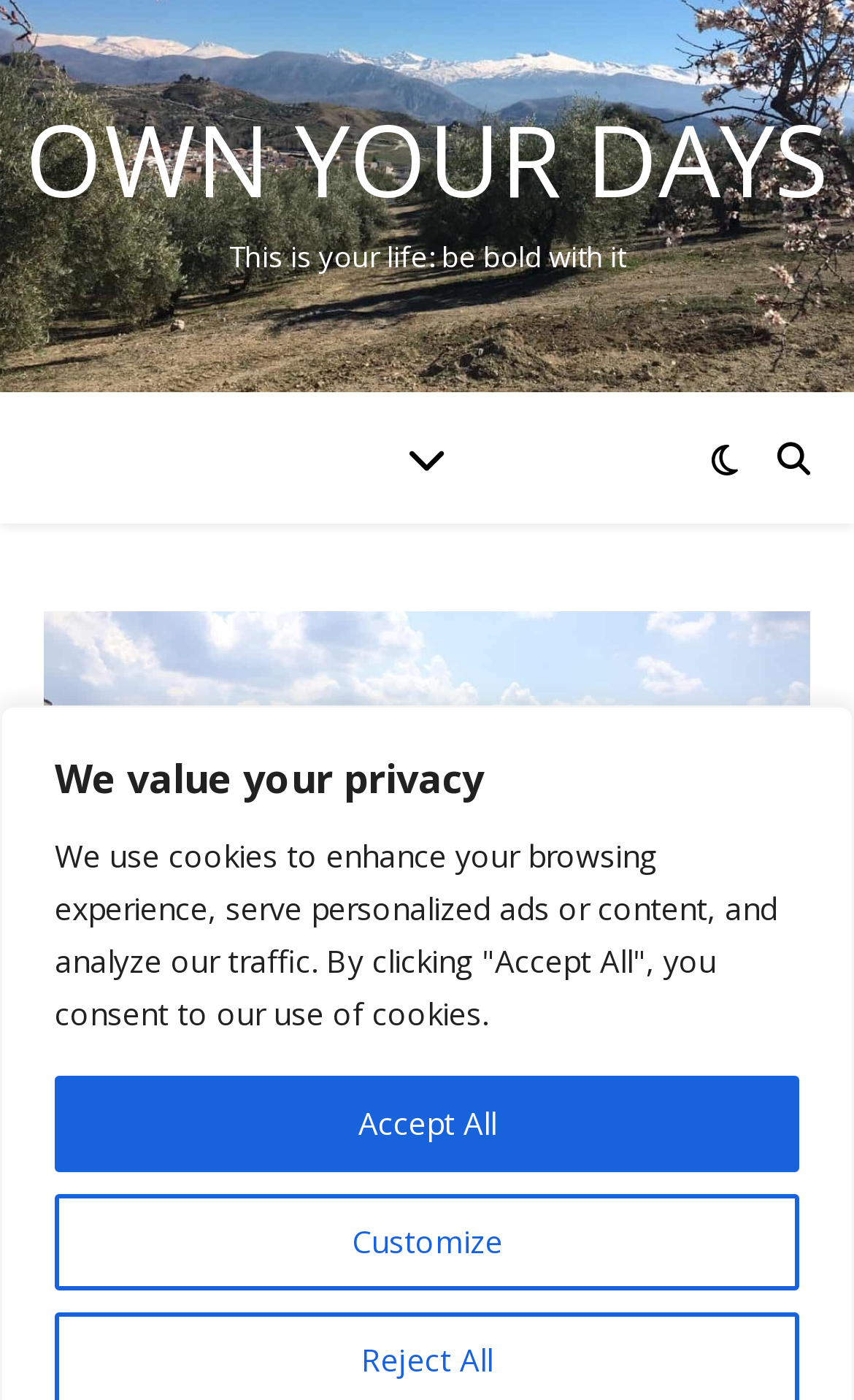Identify the bounding box coordinates for the UI element described by the following text: "Own Your Days". Provide the coordinates as four float numbers between 0 and 1, in the format [left, top, right, bottom].

[0.0, 0.078, 1.0, 0.149]